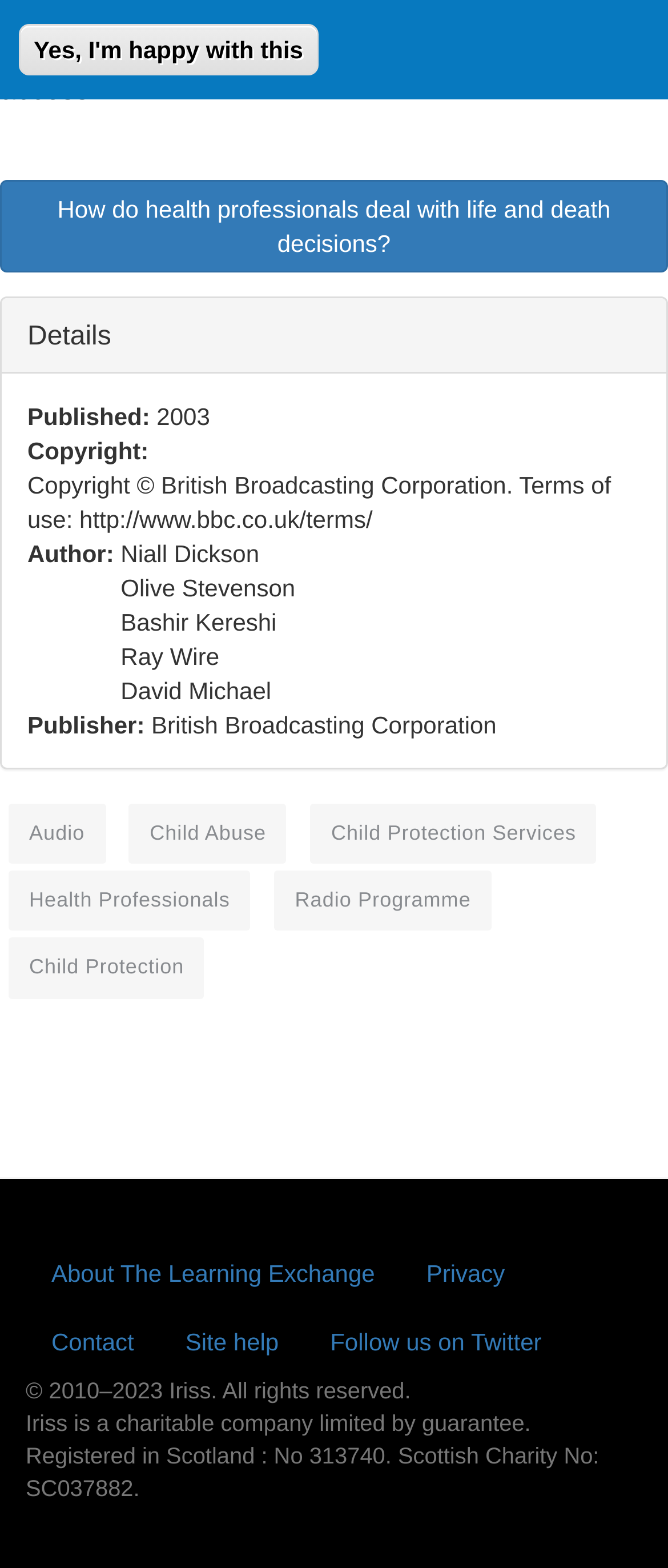Please specify the bounding box coordinates in the format (top-left x, top-left y, bottom-right x, bottom-right y), with values ranging from 0 to 1. Identify the bounding box for the UI component described as follows: child protection services

[0.465, 0.513, 0.893, 0.551]